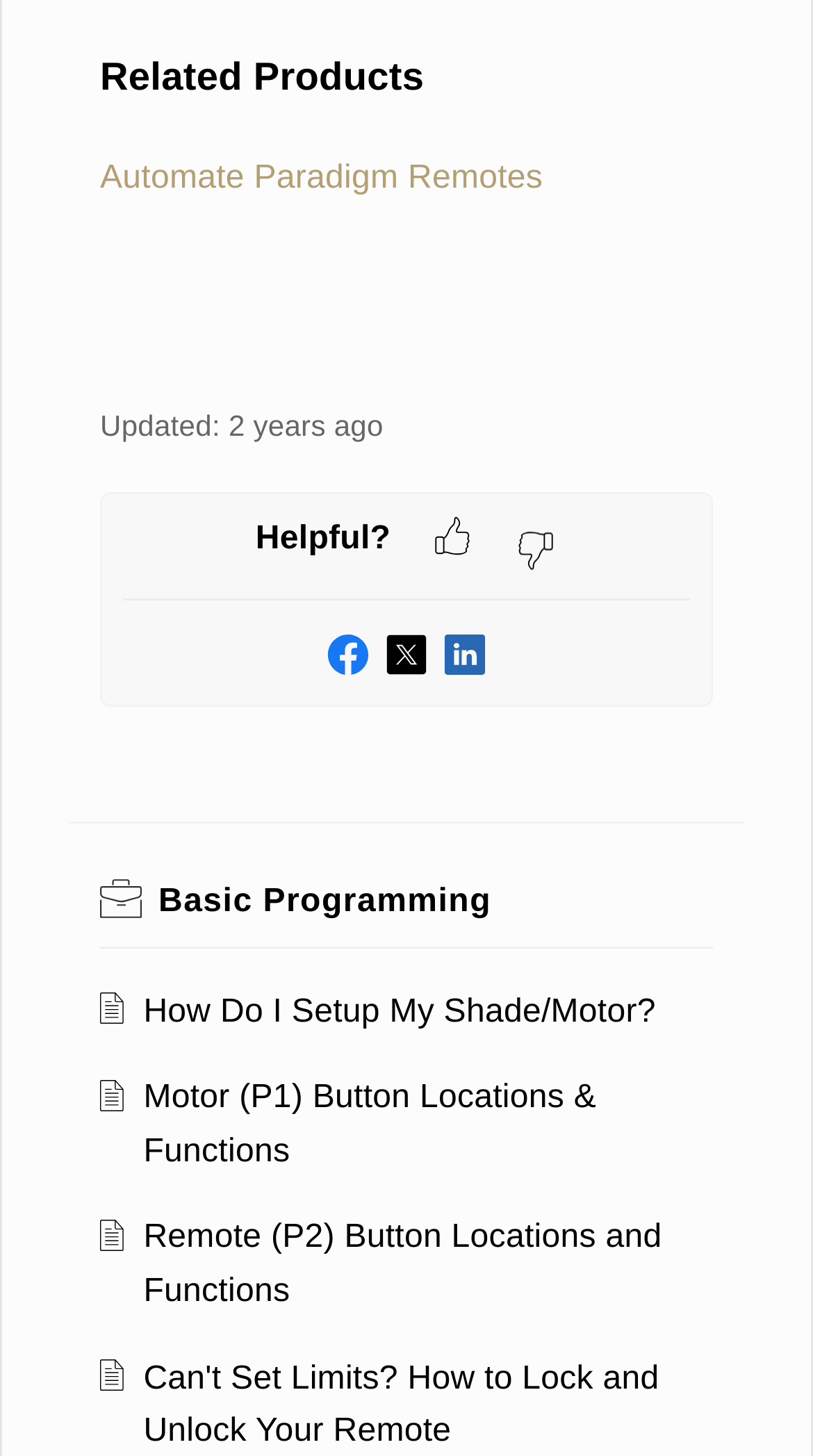How many links are available under 'Basic Programming'?
Using the image as a reference, give an elaborate response to the question.

The links under 'Basic Programming' can be found in the middle section of the webpage, where there are five links: 'Basic Programming', 'How Do I Setup My Shade/Motor?', 'Motor (P1) Button Locations & Functions', 'Remote (P2) Button Locations and Functions', and 'Can't Set Limits? How to Lock and Unlock Your Remote'.